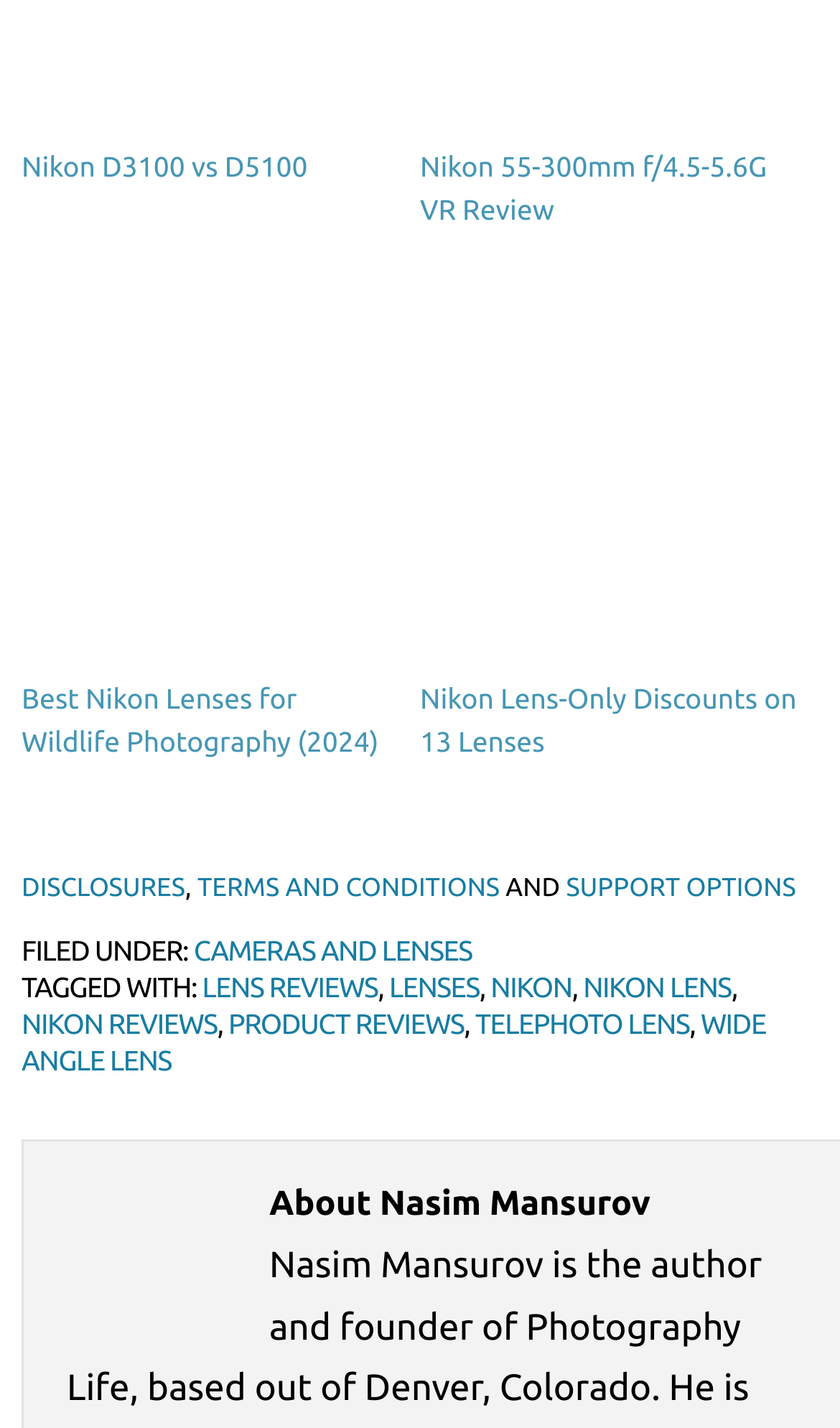Find the bounding box coordinates for the area that should be clicked to accomplish the instruction: "Read About Nasim Mansurov".

[0.079, 0.83, 0.949, 0.859]